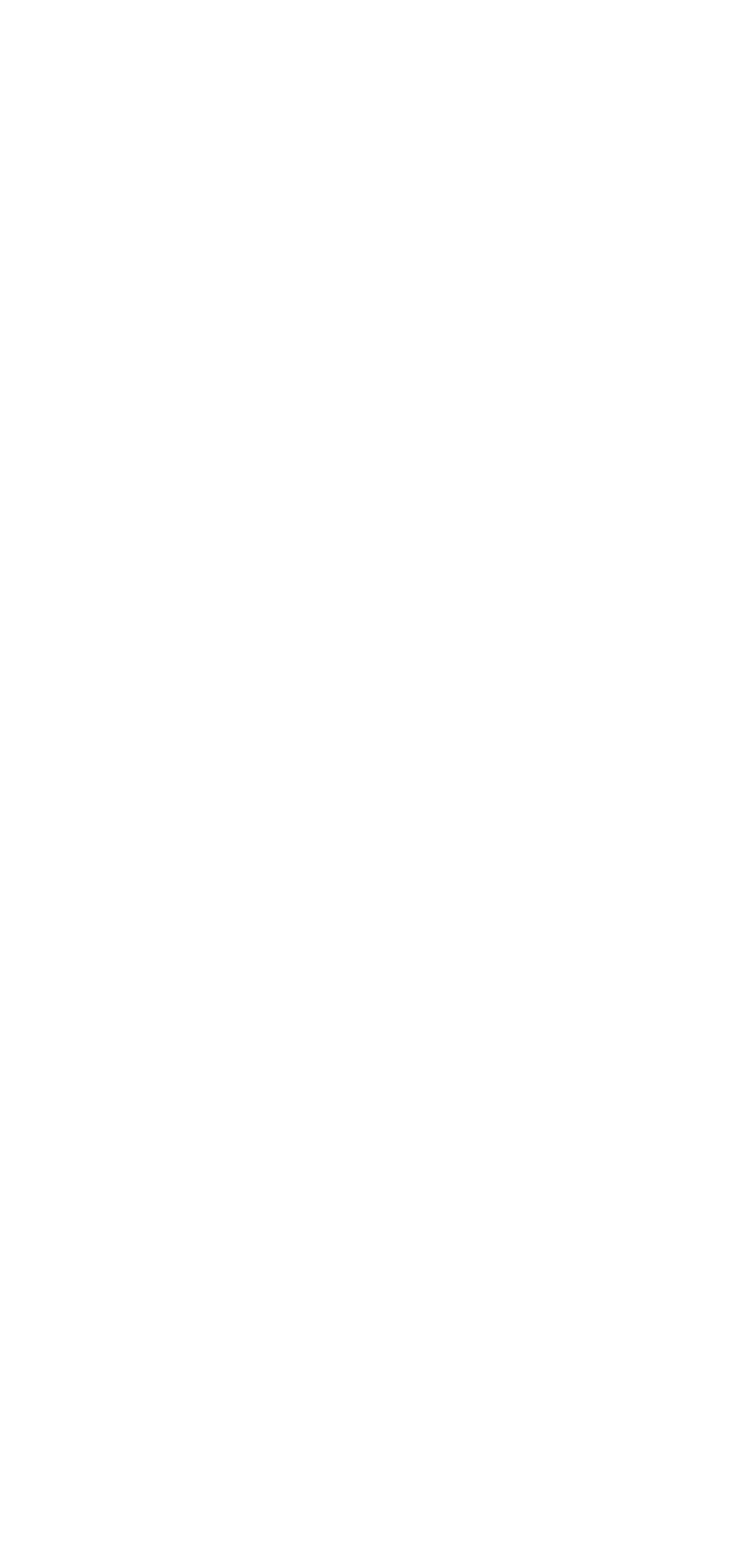Provide the bounding box coordinates for the specified HTML element described in this description: "Terms of Use". The coordinates should be four float numbers ranging from 0 to 1, in the format [left, top, right, bottom].

[0.459, 0.943, 0.746, 0.968]